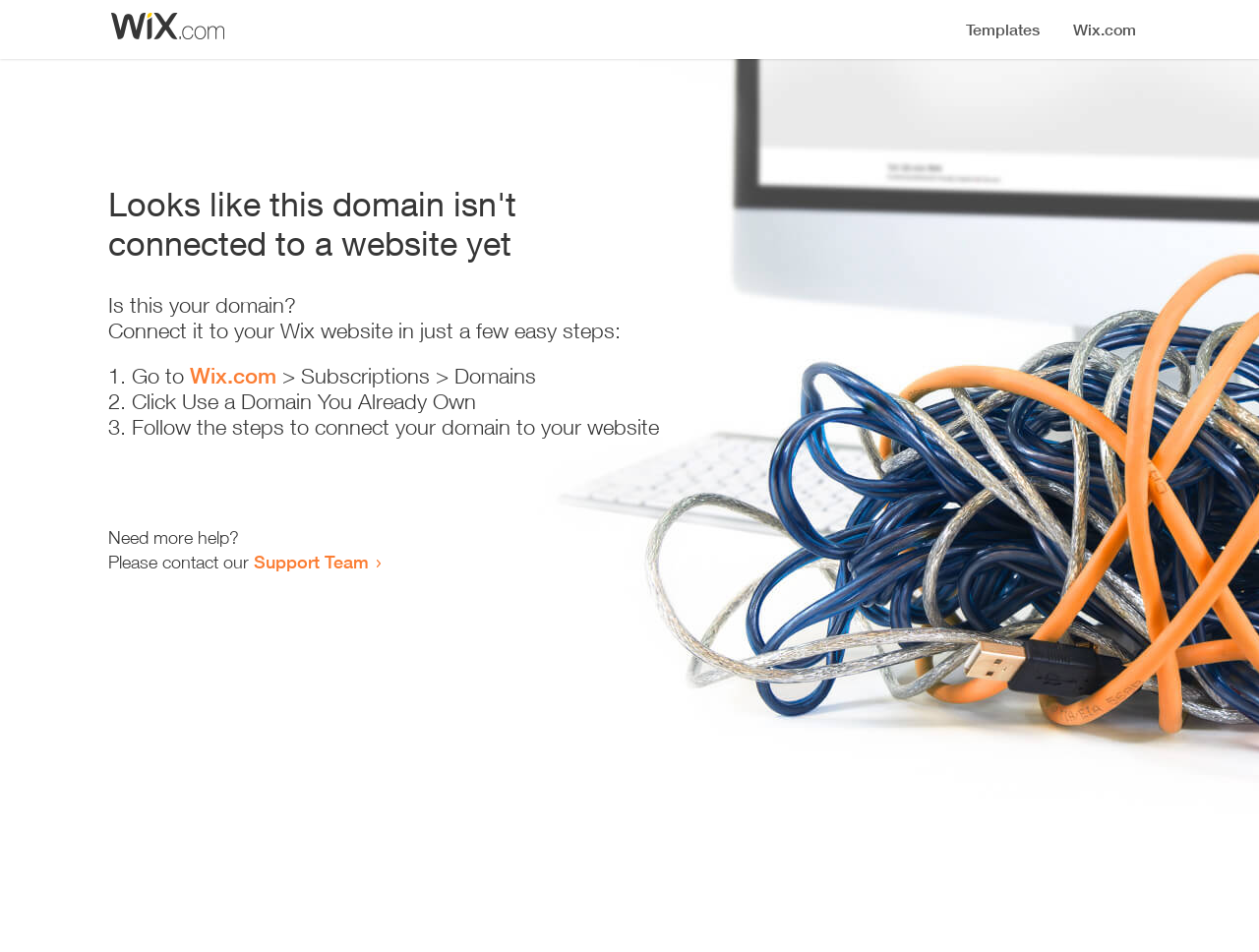Who can I contact for more help?
Look at the image and provide a detailed response to the question.

If I need more help, I can contact the Support Team, as indicated by the link 'Support Team' at the bottom of the webpage.